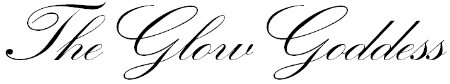Give a one-word or one-phrase response to the question: 
What type of recipe is emphasized?

Vegan cream of celery soup